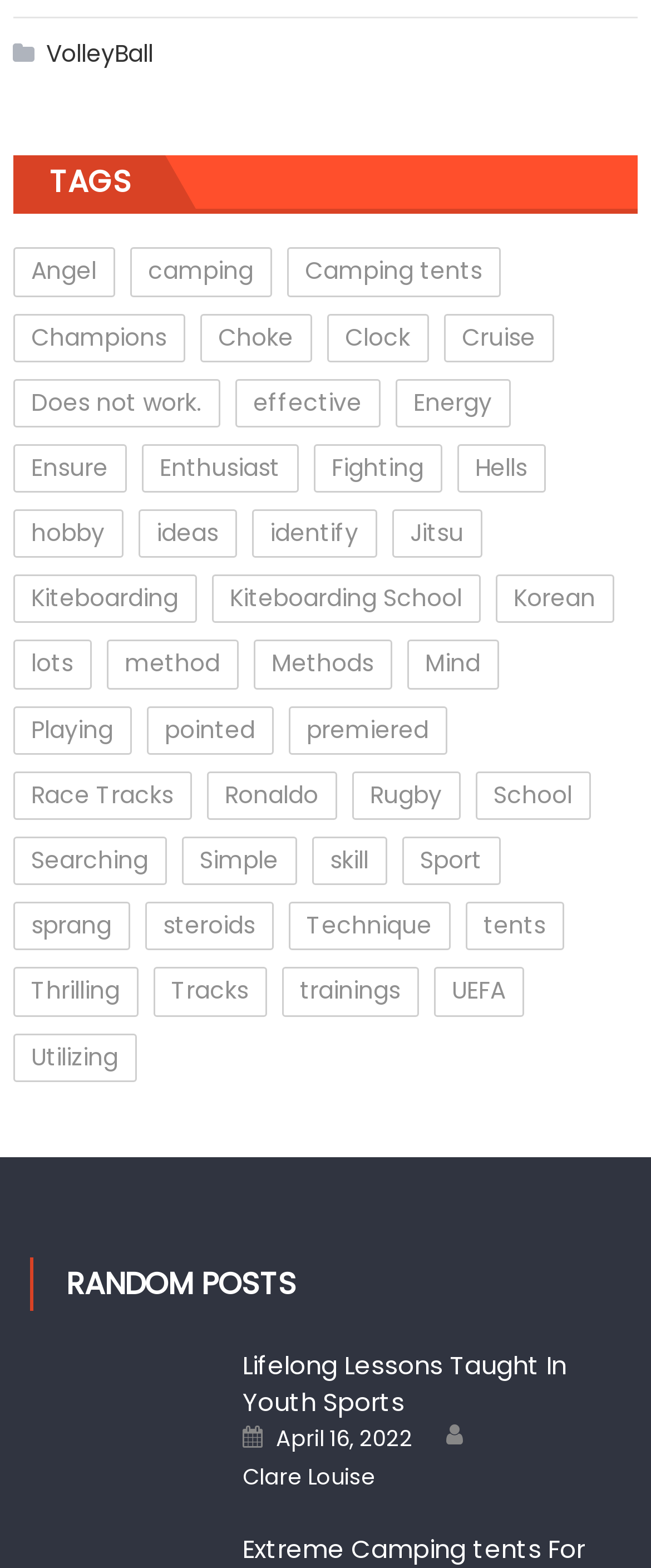Find the bounding box coordinates of the element's region that should be clicked in order to follow the given instruction: "Click on the 'VolleyBall' link". The coordinates should consist of four float numbers between 0 and 1, i.e., [left, top, right, bottom].

[0.02, 0.017, 0.235, 0.051]